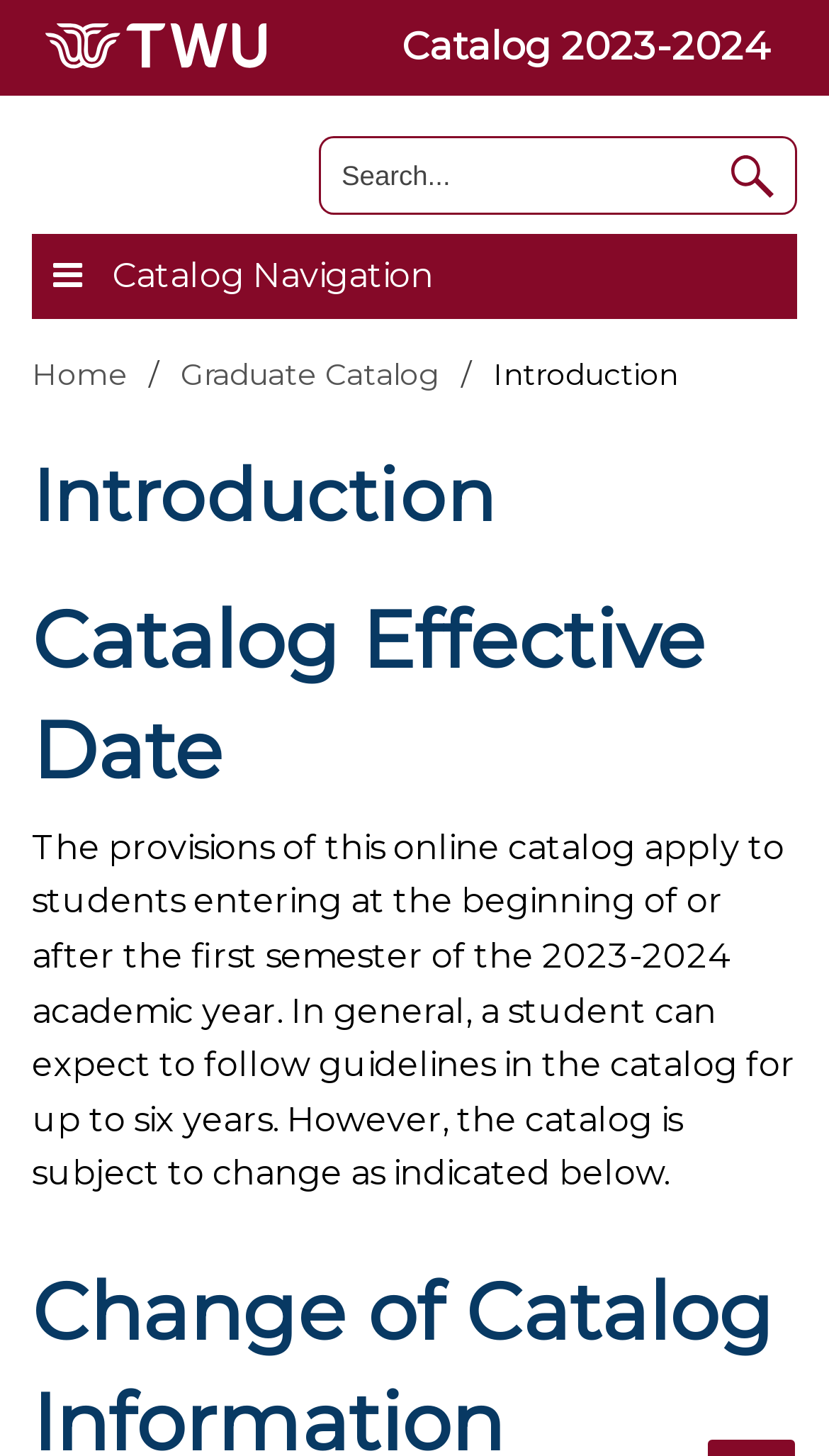Bounding box coordinates are specified in the format (top-left x, top-left y, bottom-right x, bottom-right y). All values are floating point numbers bounded between 0 and 1. Please provide the bounding box coordinate of the region this sentence describes: Submit search

[0.855, 0.093, 0.961, 0.148]